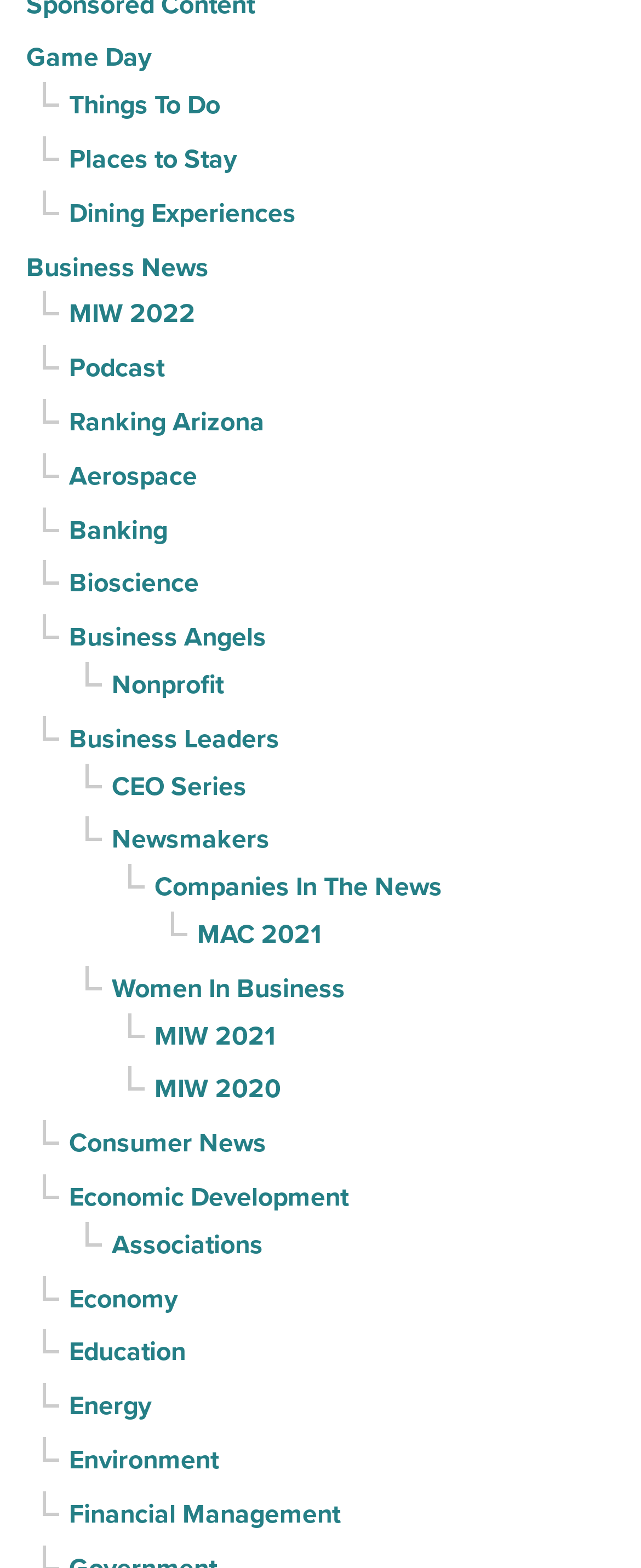Extract the bounding box coordinates for the UI element described by the text: "Companies In The News". The coordinates should be in the form of [left, top, right, bottom] with values between 0 and 1.

[0.241, 0.551, 0.69, 0.581]